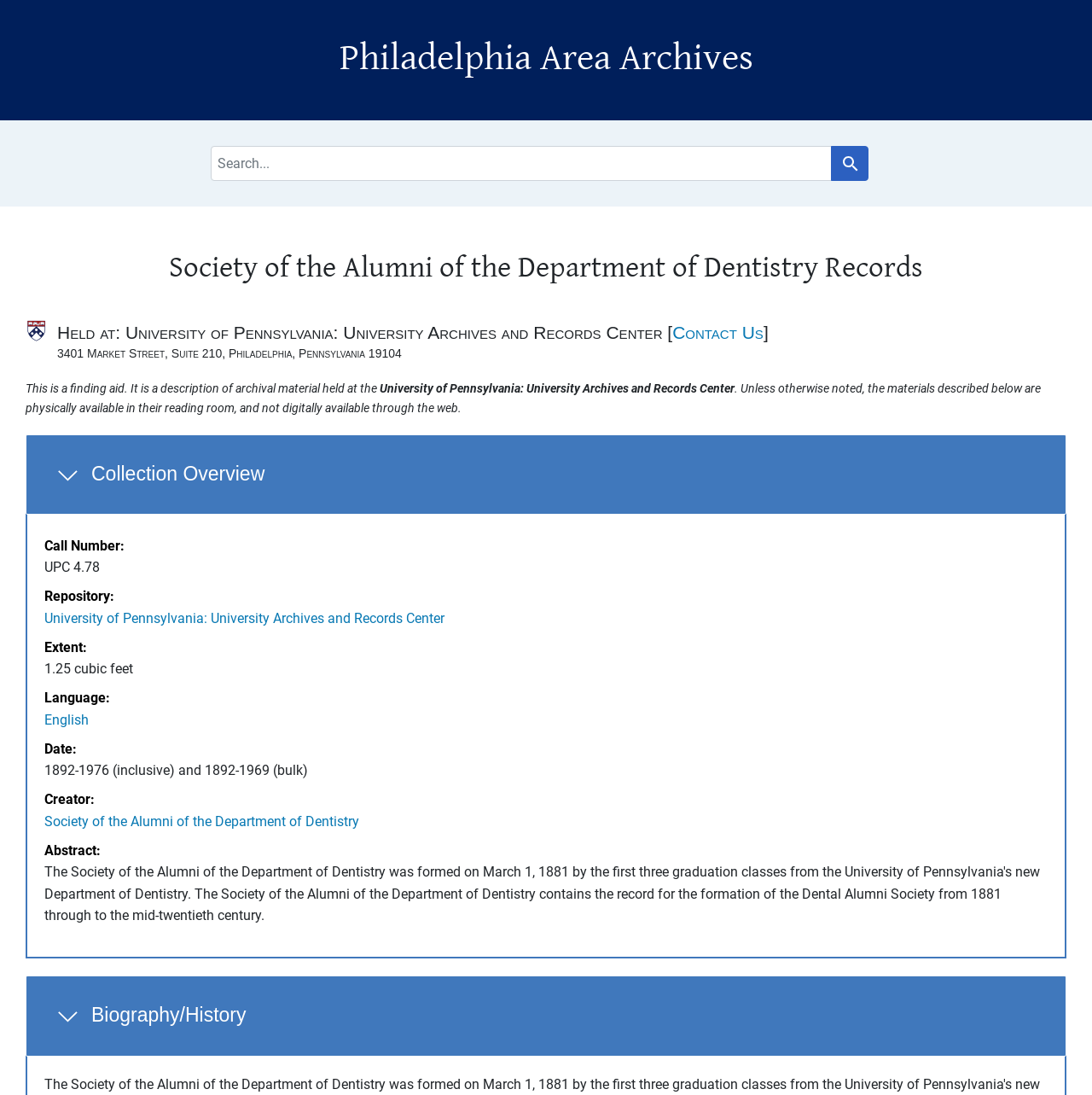Find the bounding box coordinates for the area that must be clicked to perform this action: "Search for something".

[0.193, 0.133, 0.807, 0.165]